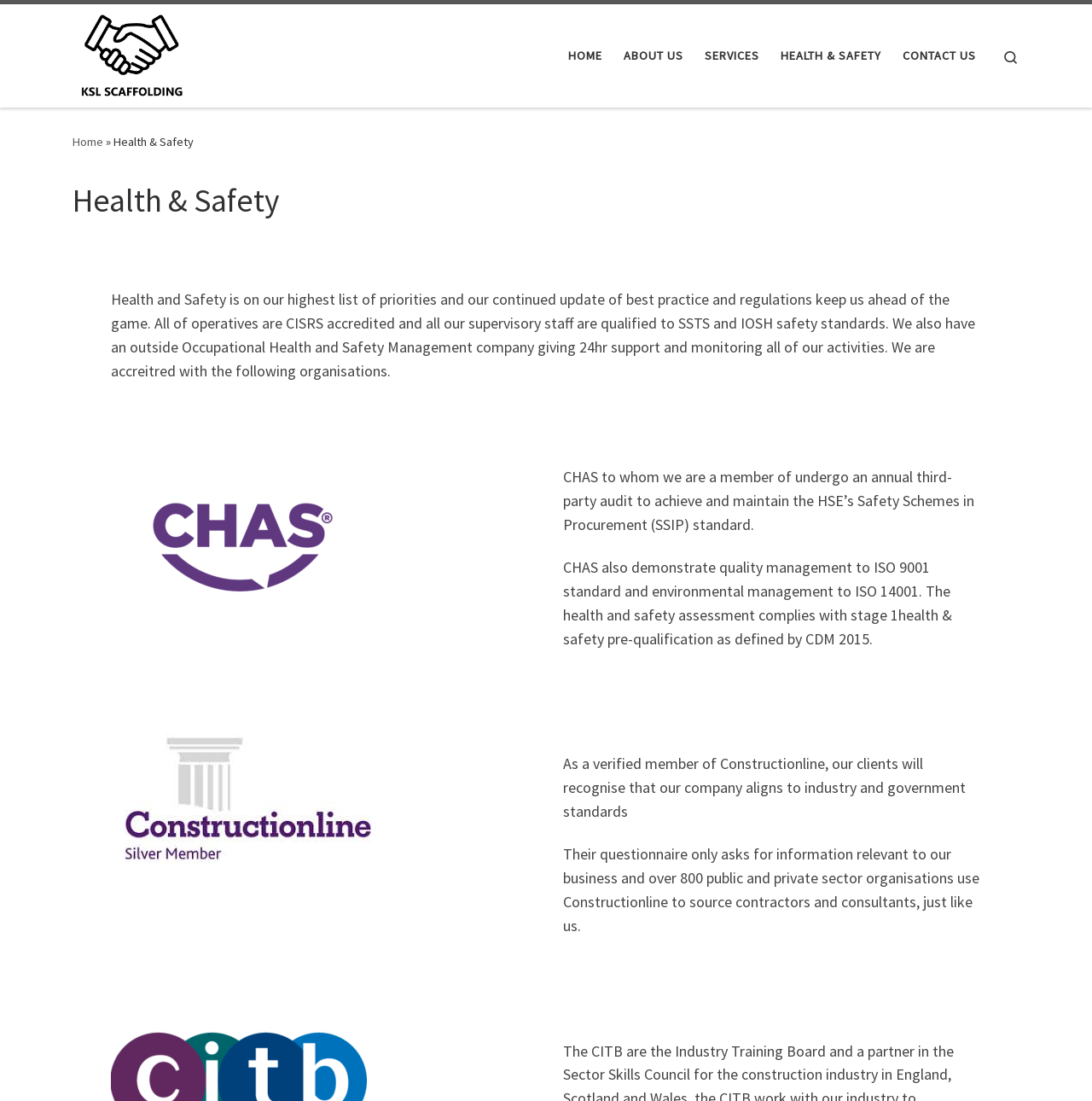How many public and private sector organisations use Constructionline?
Please interpret the details in the image and answer the question thoroughly.

I read the text on the webpage and found that over 800 public and private sector organisations use Constructionline to source contractors and consultants, which is mentioned in the paragraph about Constructionline.